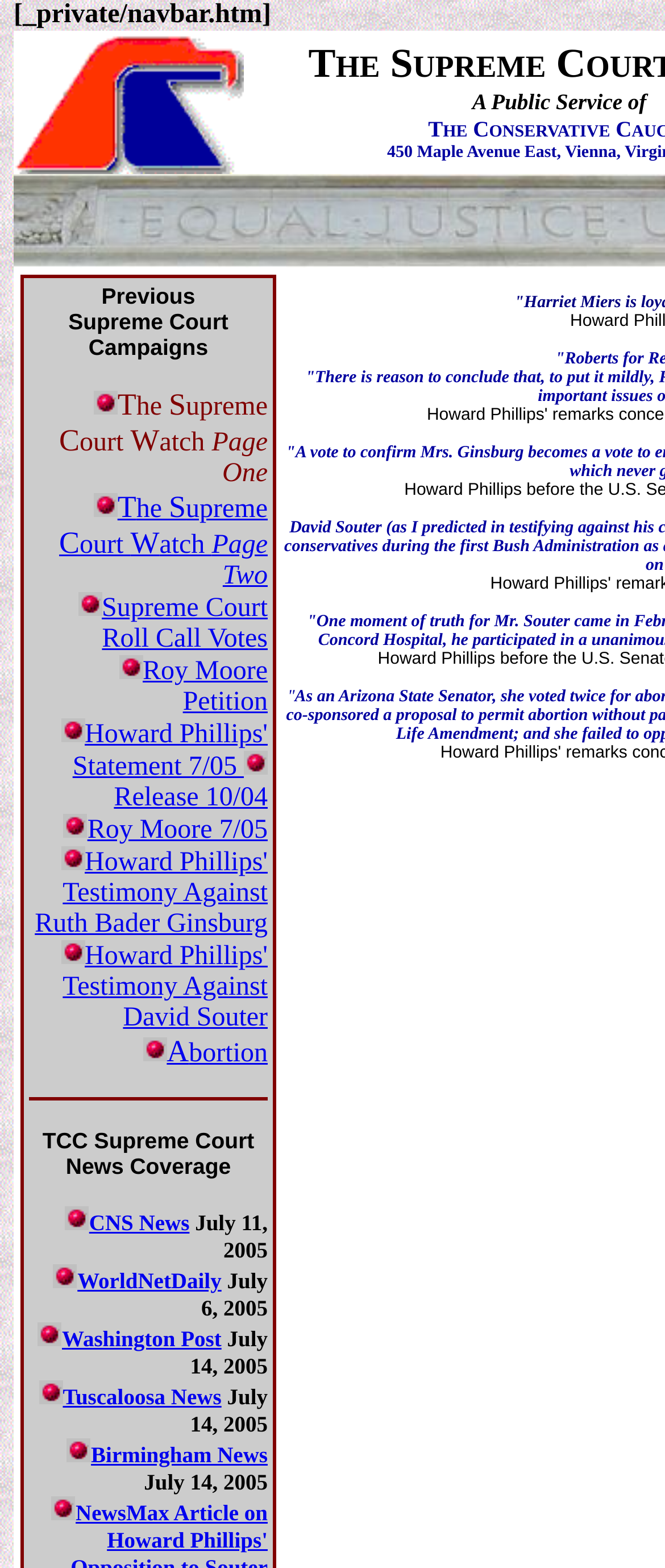What is the name of the Supreme Court Justice featured on this webpage?
Based on the content of the image, thoroughly explain and answer the question.

By analyzing the webpage's title and content, I can infer that the Supreme Court Justice featured on this webpage is Sotomayor.